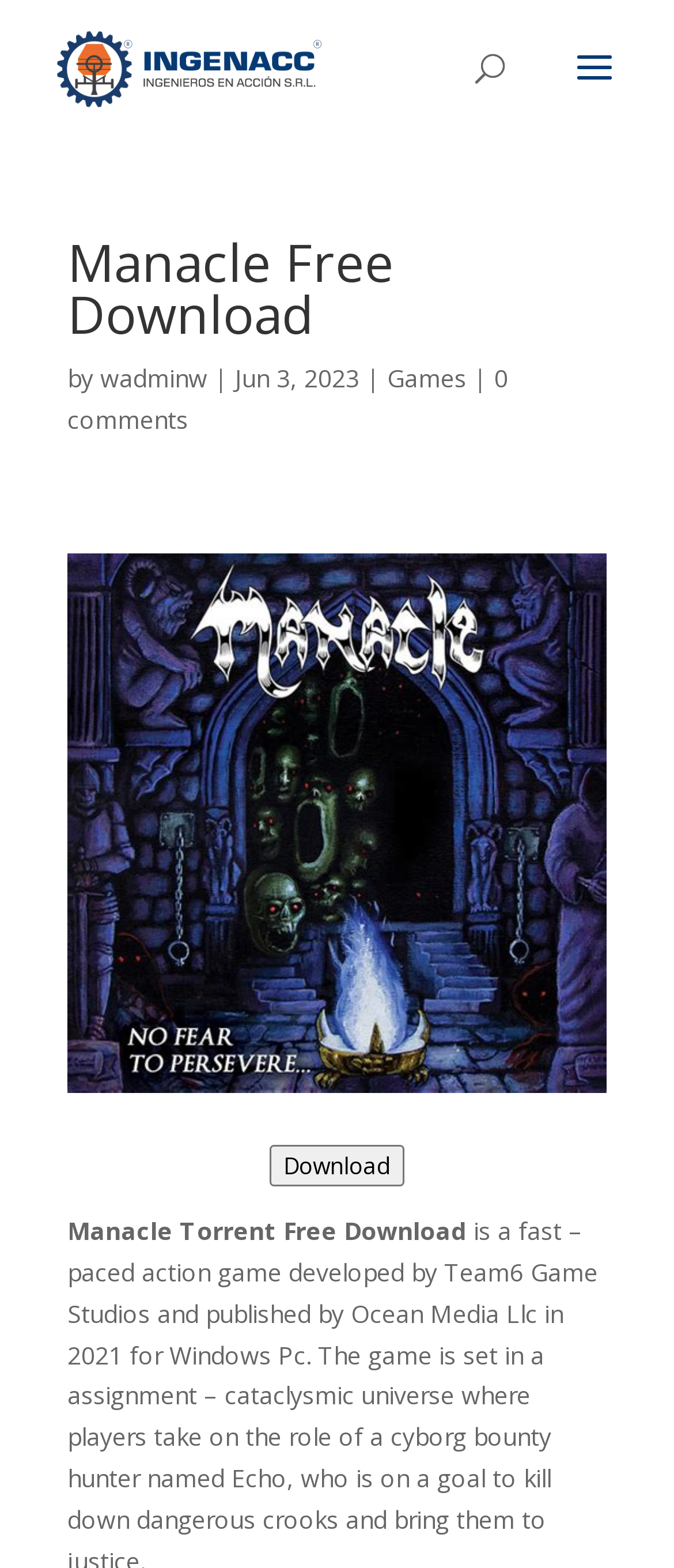What is the author of the article?
Please provide a comprehensive and detailed answer to the question.

By analyzing the webpage structure, I found a link element with the text 'wadminw' which is located near the article title and date, indicating that it is the author of the article.